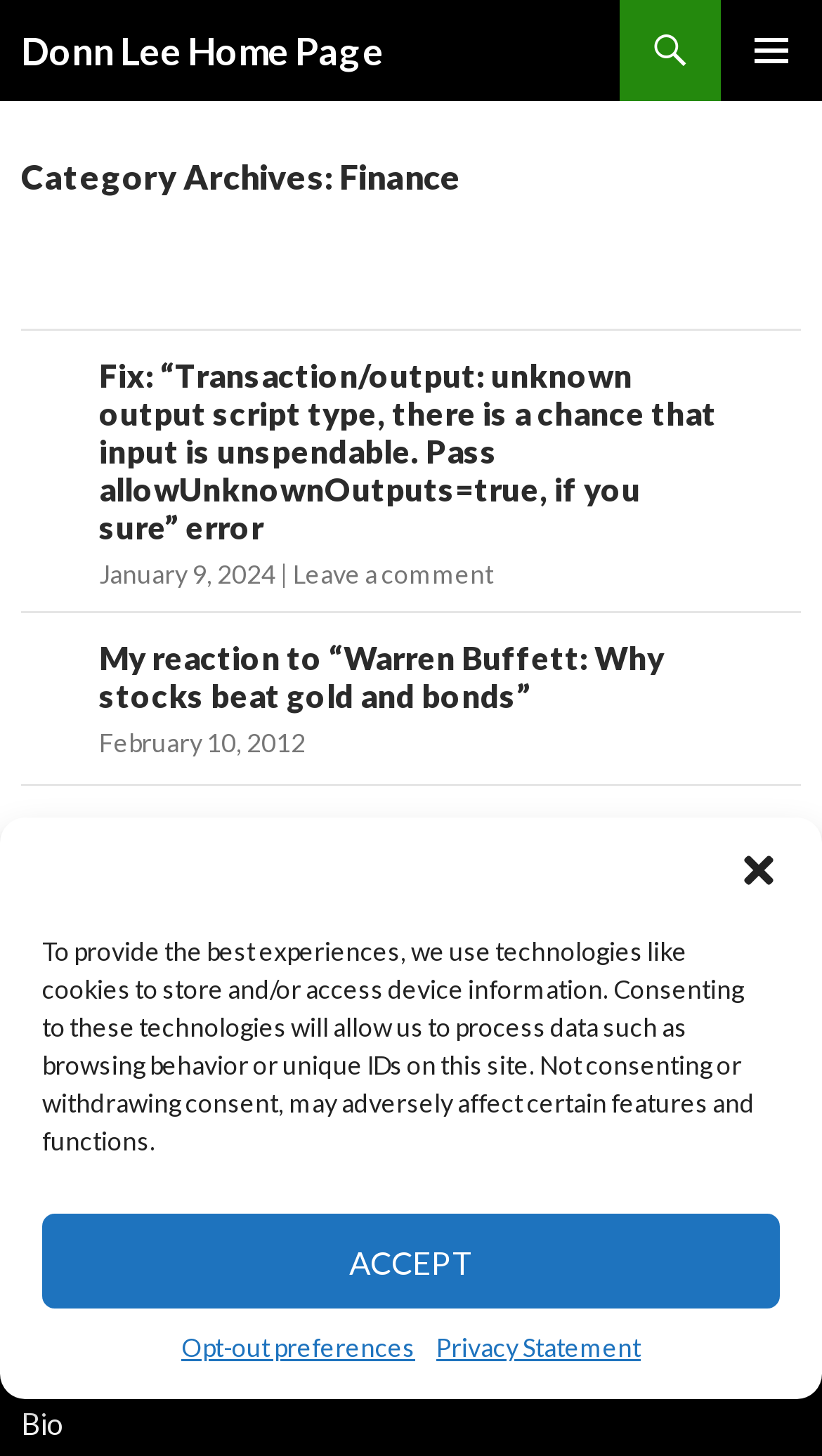Locate the primary headline on the webpage and provide its text.

Donn Lee Home Page